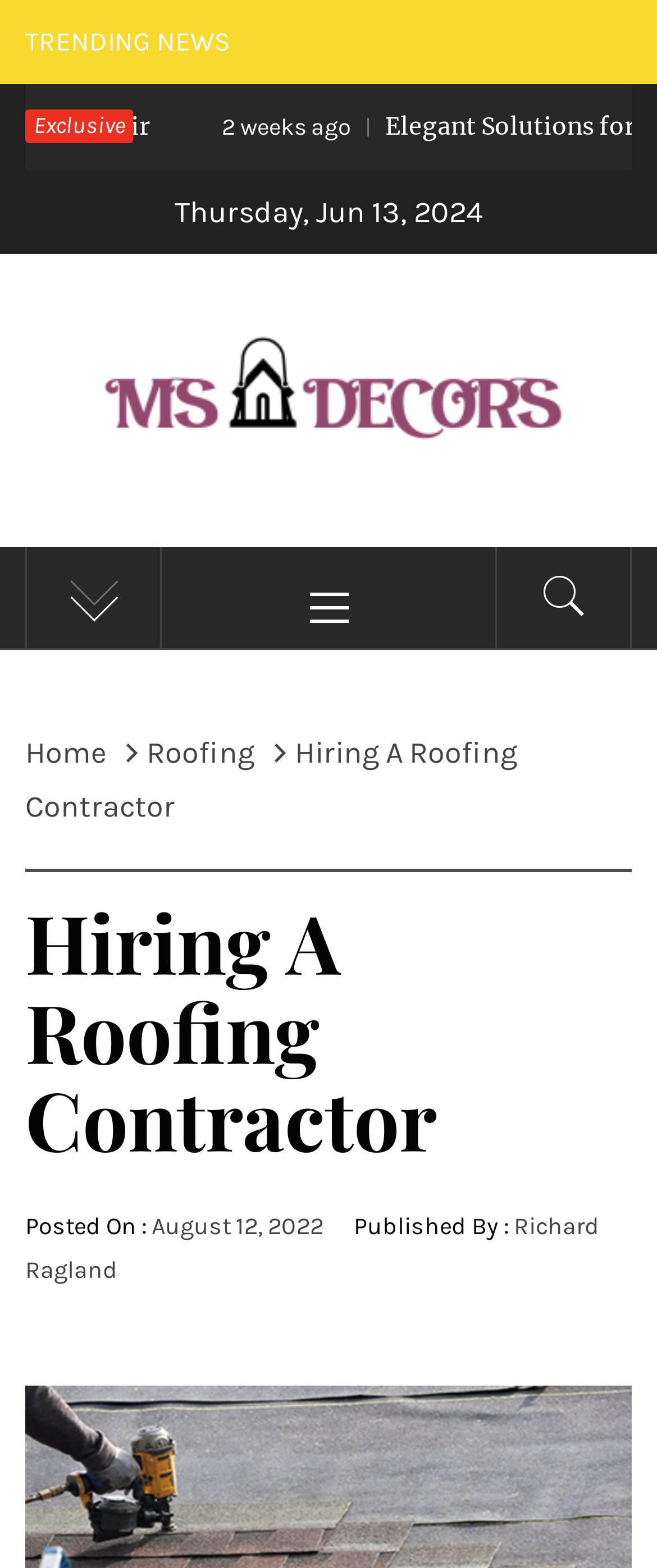Please provide a brief answer to the following inquiry using a single word or phrase:
What is the category of the current article?

Roofing